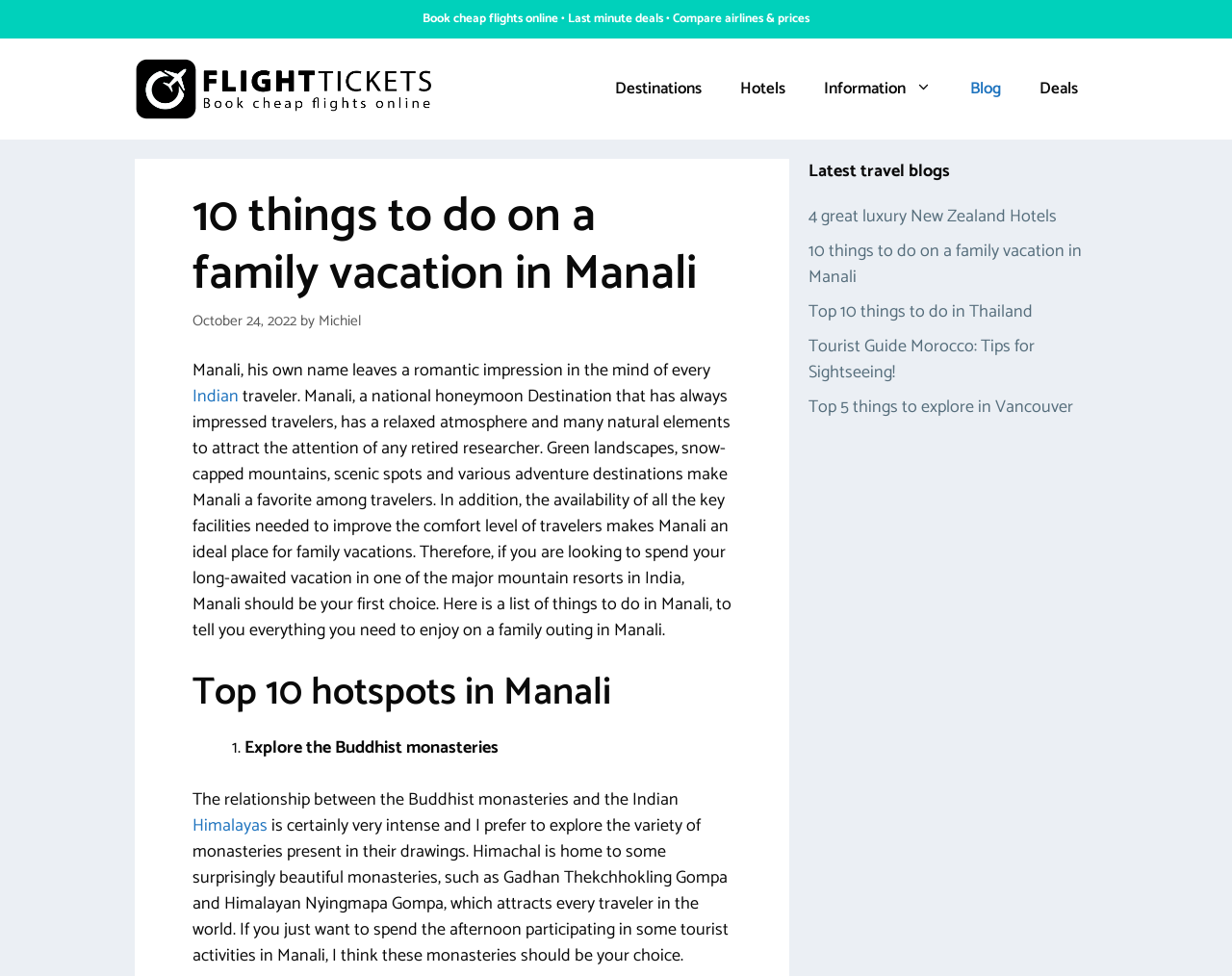What is the name of the gompa mentioned in the article?
Using the image as a reference, answer the question in detail.

The article mentions Gadhan Thekchhokling Gompa as one of the Buddhist monasteries present in Manali, specifically in the section where it talks about exploring the monasteries.